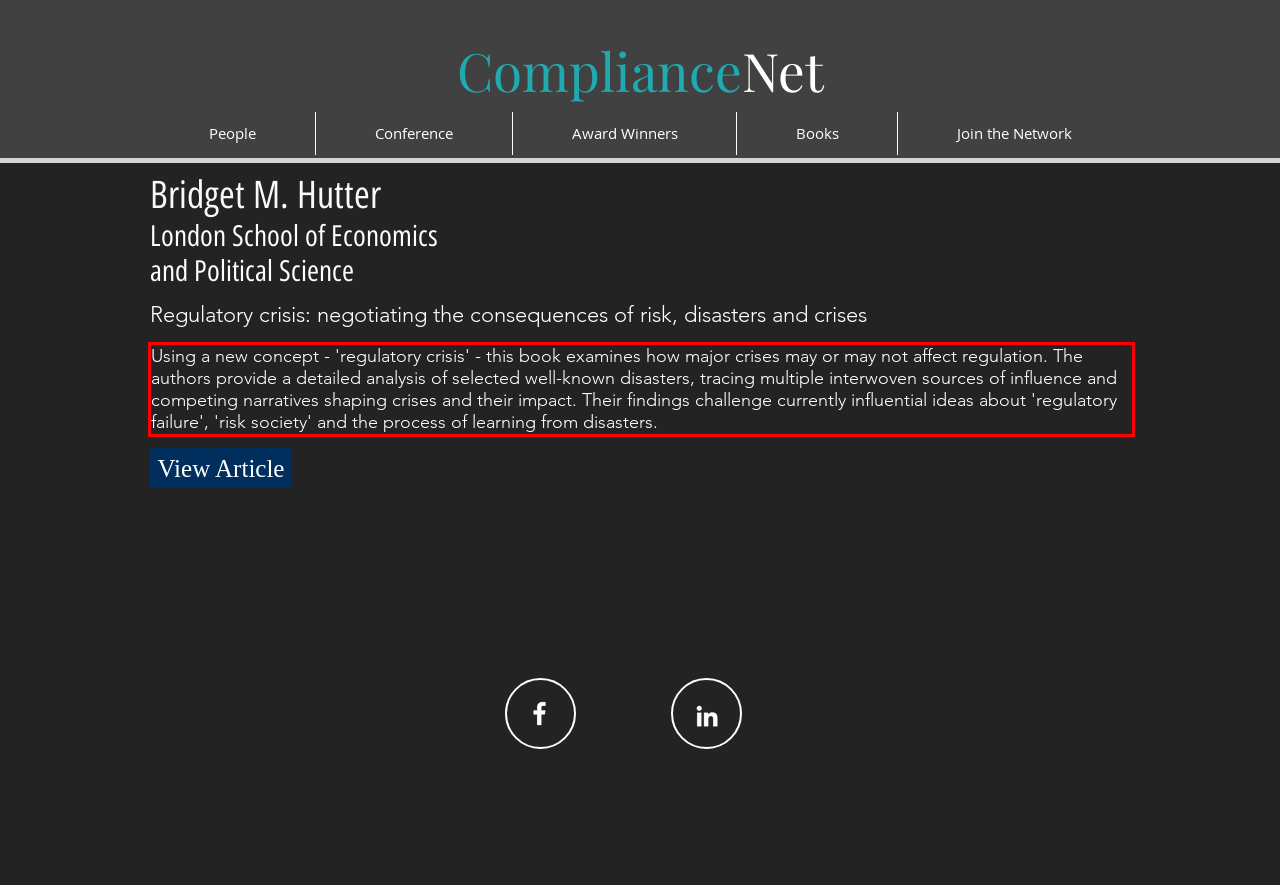Analyze the screenshot of the webpage and extract the text from the UI element that is inside the red bounding box.

Using a new concept - 'regulatory crisis' - this book examines how major crises may or may not affect regulation. The authors provide a detailed analysis of selected well-known disasters, tracing multiple interwoven sources of influence and competing narratives shaping crises and their impact. Their findings challenge currently influential ideas about 'regulatory failure', 'risk society' and the process of learning from disasters.